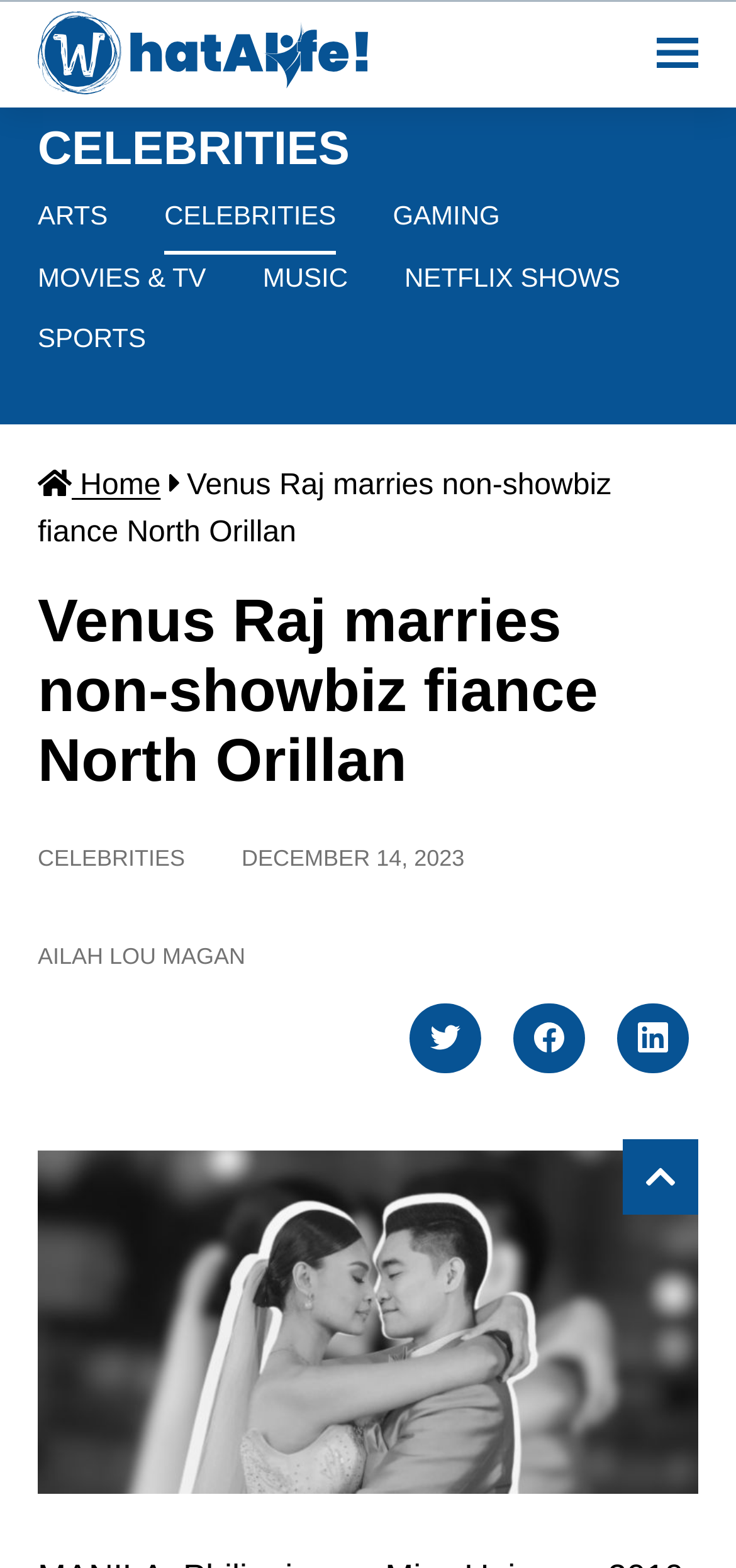Pinpoint the bounding box coordinates of the clickable element needed to complete the instruction: "Scroll to Top". The coordinates should be provided as four float numbers between 0 and 1: [left, top, right, bottom].

[0.846, 0.727, 0.949, 0.775]